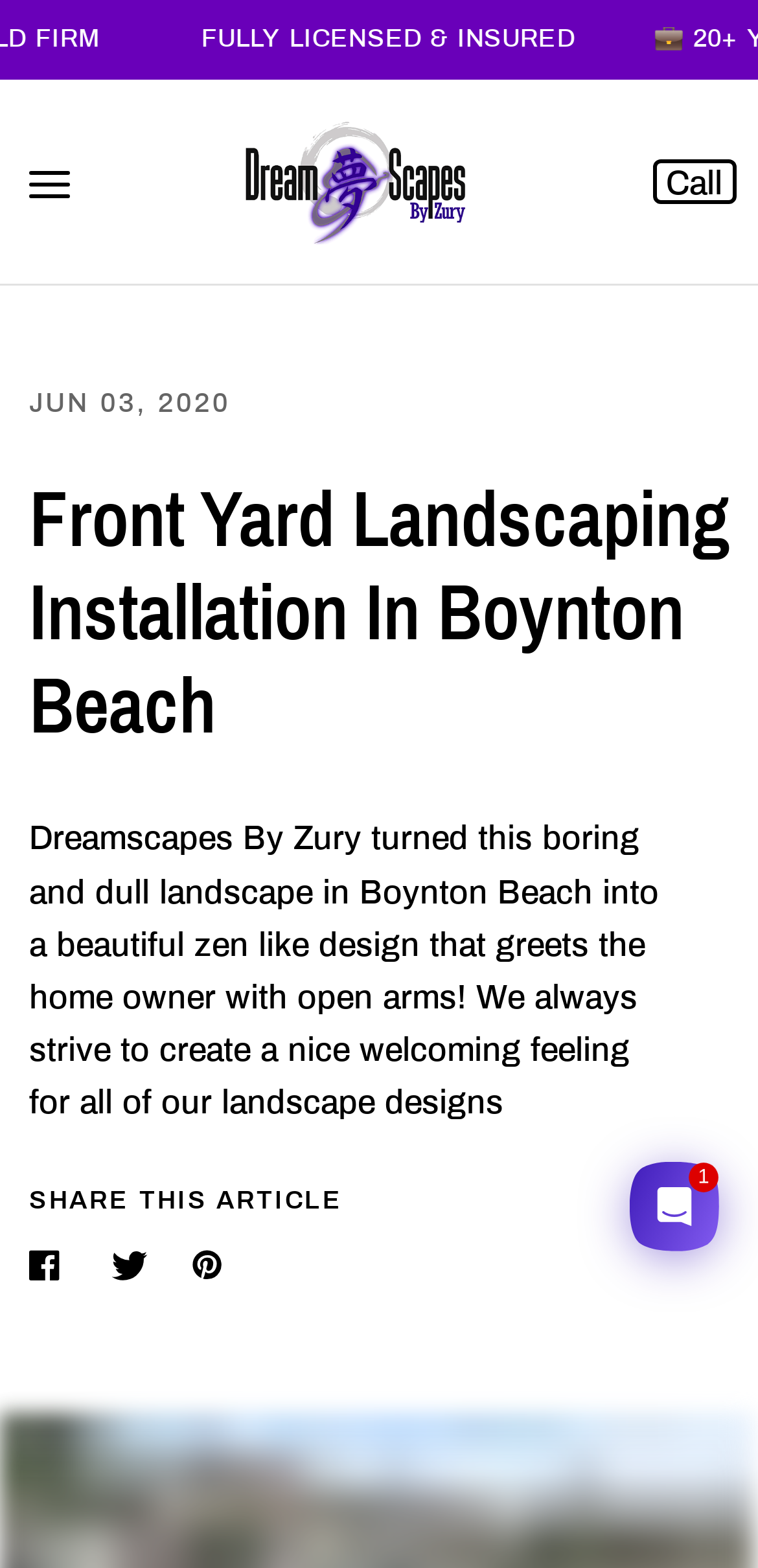Elaborate on the webpage's design and content in a detailed caption.

This webpage is about Dreamscapes By Zury, a landscaping company that specializes in transforming outdoor spaces. At the top of the page, there is a logo of the company, accompanied by a tagline "20+ YEARS OF EXPERIENCE" in a prominent font. Below the logo, there is a call-to-action button "Call" with a timestamp "JUN 03, 2020" next to it.

The main content of the page is a heading "Front Yard Landscaping Installation In Boynton Beach" followed by a descriptive paragraph that summarizes a successful landscaping project in Boynton Beach. The paragraph is quite long and provides details about the project, including the transformation of a dull landscape into a beautiful zen-like design.

To the right of the main content, there are several social media links and a "SHARE THIS ARTICLE" button. Below the main content, there is a section with a greeting "Hi there! How can we help you?" and a call-to-action to send a message. There is also a textbox where users can input their message.

The page features several images, including the company logo, which appears multiple times, and some decorative icons. There are also a few images scattered throughout the page, possibly showcasing the company's work or services. Overall, the page has a clean and organized layout, making it easy to navigate and find the necessary information.